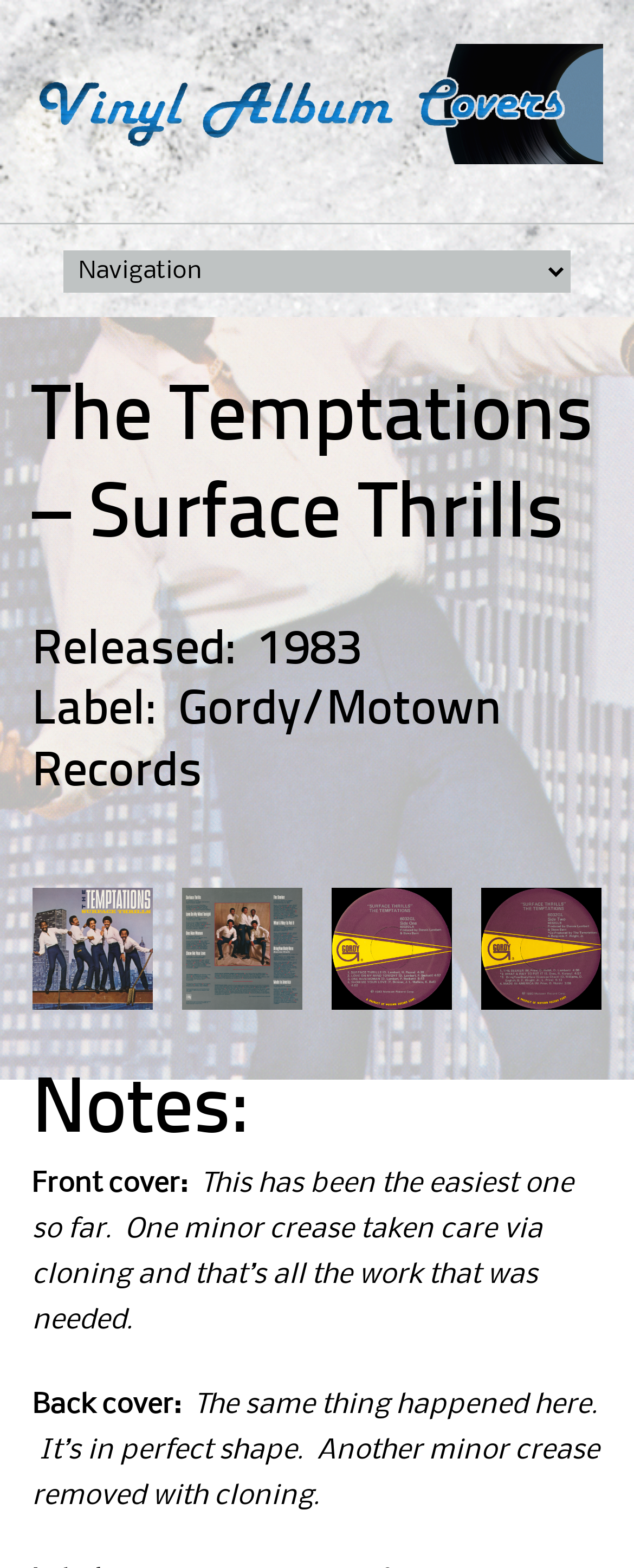Illustrate the webpage with a detailed description.

The webpage is about the vinyl album "Surface Thrills" by The Temptations. At the top, there is a logo image and a link to the homepage. Below the logo, there is a "Skip to content" link. 

To the right of the "Skip to content" link, there is a combobox with a dropdown menu. Above the combobox, there is a header section with two headings. The first heading displays the title "The Temptations – Surface Thrills", and the second heading shows the release information, including the year and label.

Below the header section, there are four images of the album cover, with two on the left and two on the right. The images are linked and can be clicked. The left images show the front and back covers of the album, while the right images show the labels.

Under the images, there is a section with notes about the album. The section starts with a heading "Notes:" and is followed by three paragraphs of text. The first paragraph describes the front cover, mentioning that it had a minor crease that was removed via cloning. The second paragraph describes the back cover, stating that it is in perfect shape and had a minor crease removed with cloning.